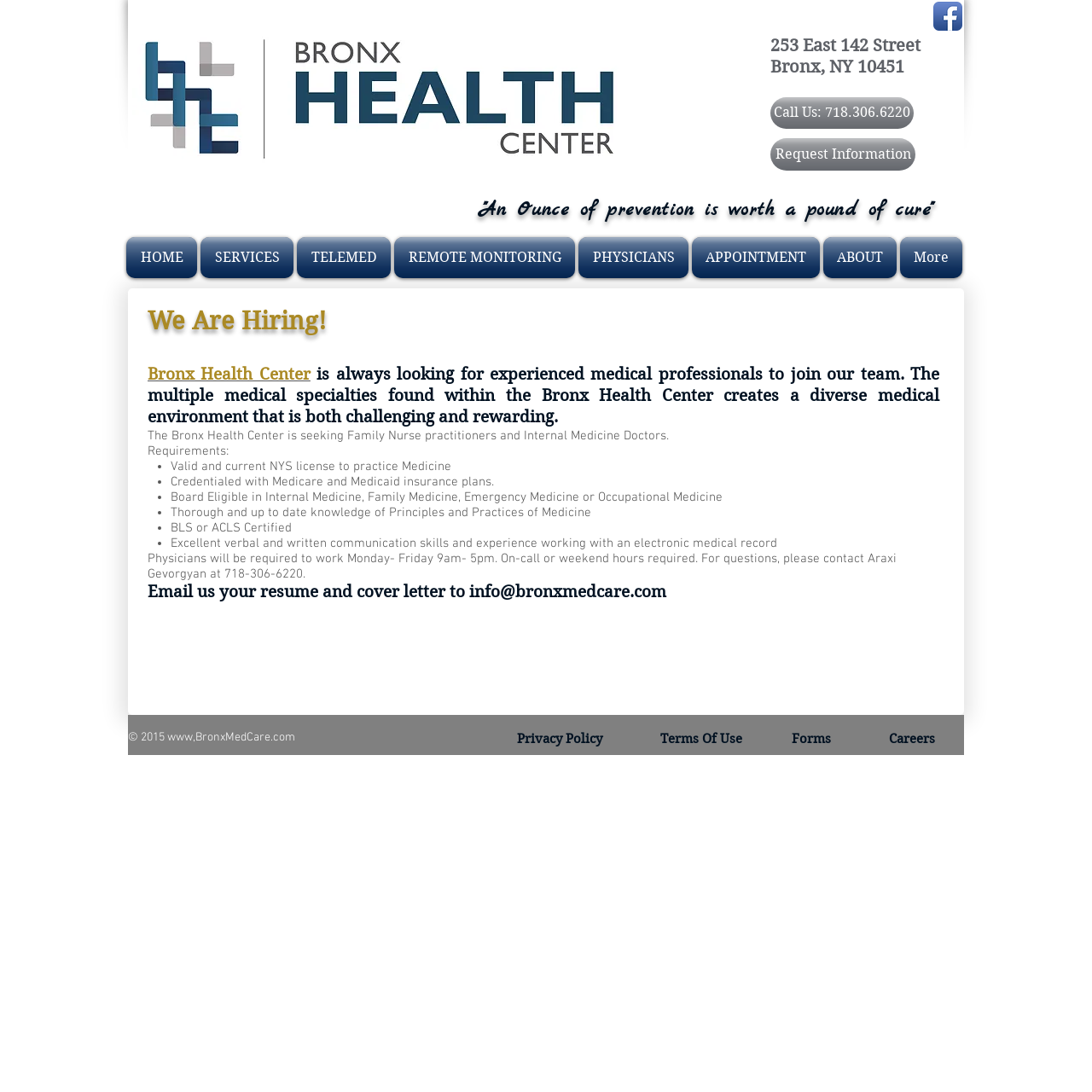Based on the description "input value="1" name="add_to_basket[qty]" value="1"", find the bounding box of the specified UI element.

None